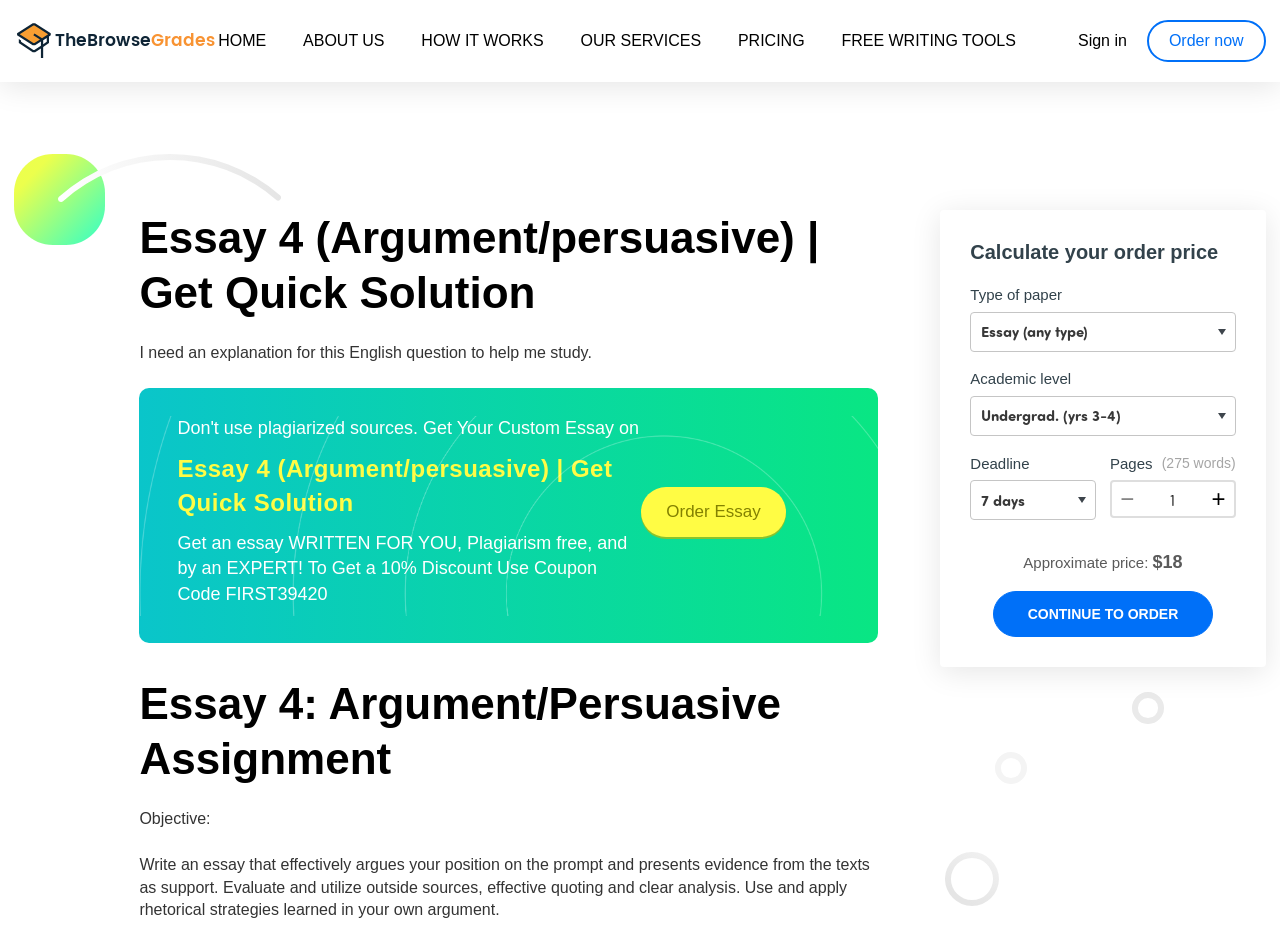Detail the various sections and features of the webpage.

This webpage appears to be a service provider for academic writing, specifically for essays. At the top, there is a navigation menu with links to "HOME", "ABOUT US", "HOW IT WORKS", "OUR SERVICES", "PRICING", "FREE WRITING TOOLS", and "Sign in". On the right side of the navigation menu, there is a "Order now" button.

Below the navigation menu, there is a heading that reads "Essay 4 (Argument/persuasive) | Get Quick Solution". Underneath this heading, there is a brief description of the service, stating that users can get an essay written for them, plagiarism-free, and by an expert.

The main content of the webpage is divided into two sections. On the left side, there is a section that provides details about the essay assignment, including the objective, which is to write an essay that argues a position on a prompt and presents evidence from texts as support. There is also a description of the requirements for the essay, including the use of outside sources, effective quoting, and clear analysis.

On the right side, there is a section that allows users to calculate the price of their order. This section includes fields to select the type of paper, academic level, deadline, and number of pages. There is also a button to continue to the order process.

At the bottom of the right section, there is a display of the approximate price of the order, which is $18. There is also a "Continue to order" button.